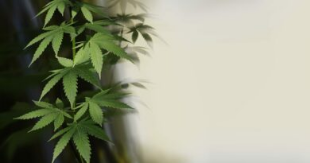What is the significance of the cannabis plants?
Carefully analyze the image and provide a detailed answer to the question.

The caption states that the image symbolizes the significance of cannabis plants in both agricultural and wellness contexts, suggesting that they have importance in these areas, possibly related to their cultivation and use in the cannabis industry.